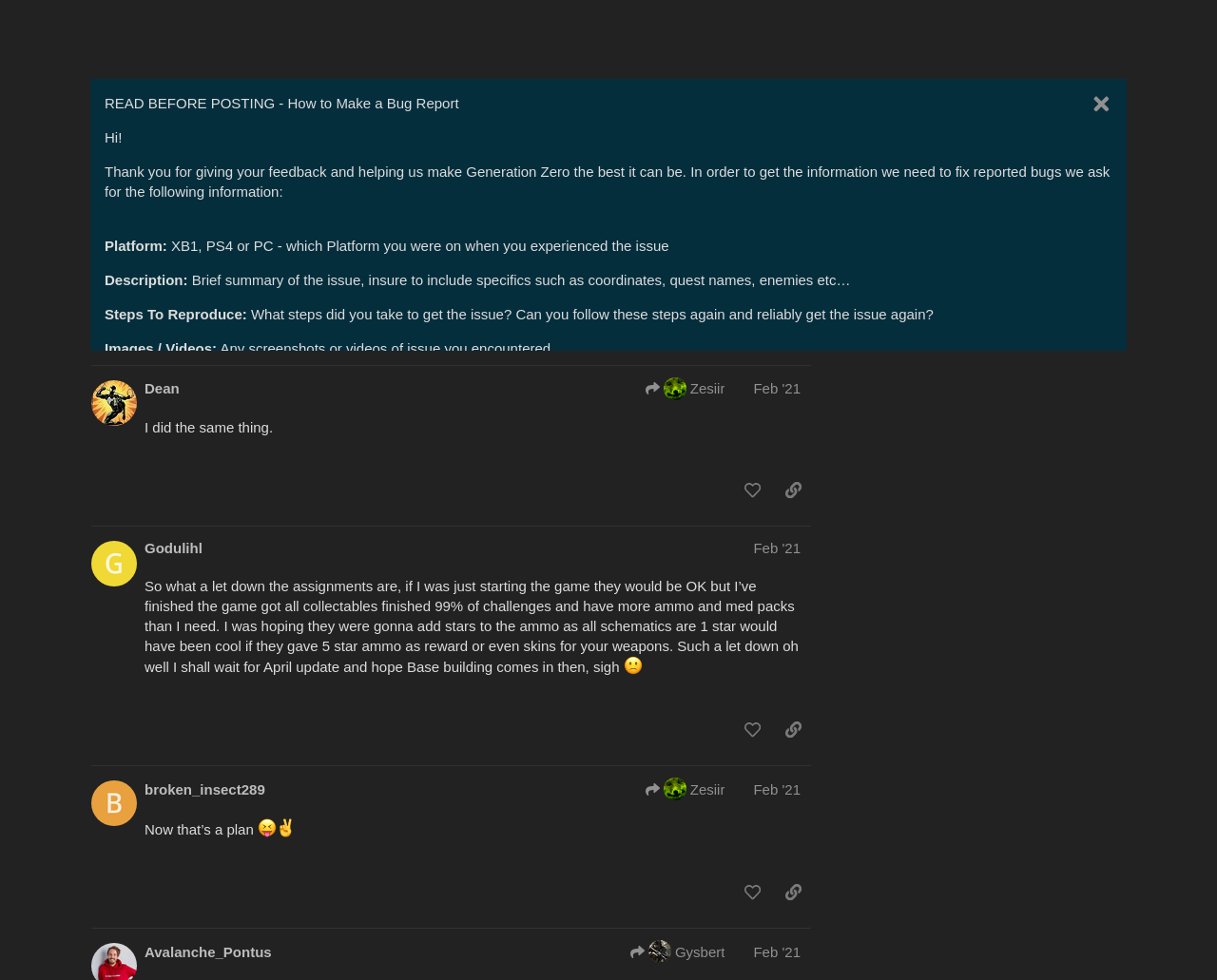Determine the bounding box coordinates for the element that should be clicked to follow this instruction: "View the post by AliasDJA". The coordinates should be given as four float numbers between 0 and 1, in the format [left, top, right, bottom].

[0.11, 0.175, 0.666, 0.199]